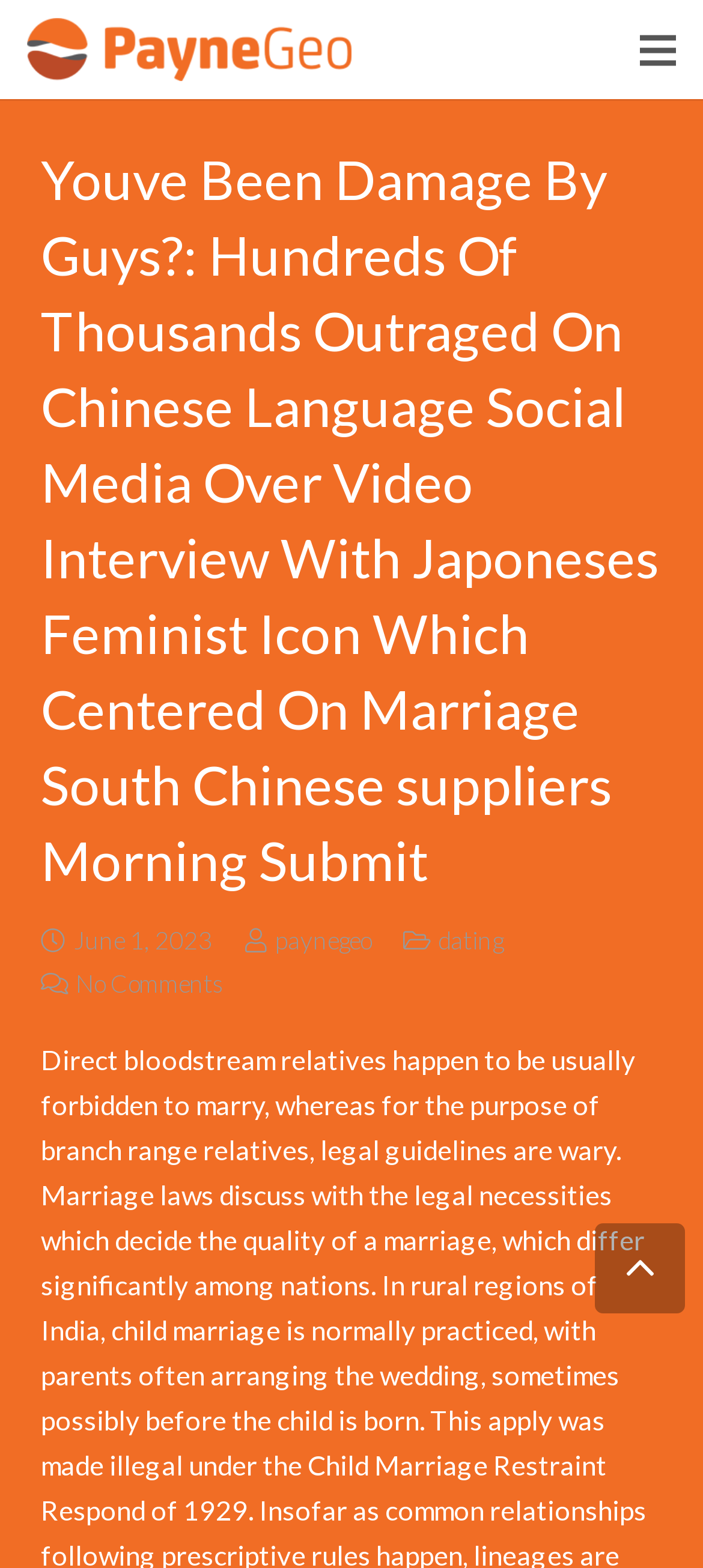Provide an in-depth caption for the elements present on the webpage.

The webpage appears to be a news article or blog post. At the top, there is a link on the left side, and a "Menu" link on the right side. Below these links, the main content of the article begins. The article has a heading that matches the meta description, which is a long title that mentions a video interview with a Japanese feminist icon and its impact on Chinese social media.

Below the heading, there is a timestamp indicating that the article was published on June 1, 2023. To the right of the timestamp, there are three links: "paynegeo", "dating", and "No Comments". The "No Comments" link suggests that there are no comments on the article.

The article itself takes up most of the webpage, but its content is not explicitly described in the accessibility tree. There are no images mentioned in the accessibility tree, but it's possible that they may be present in the article content.